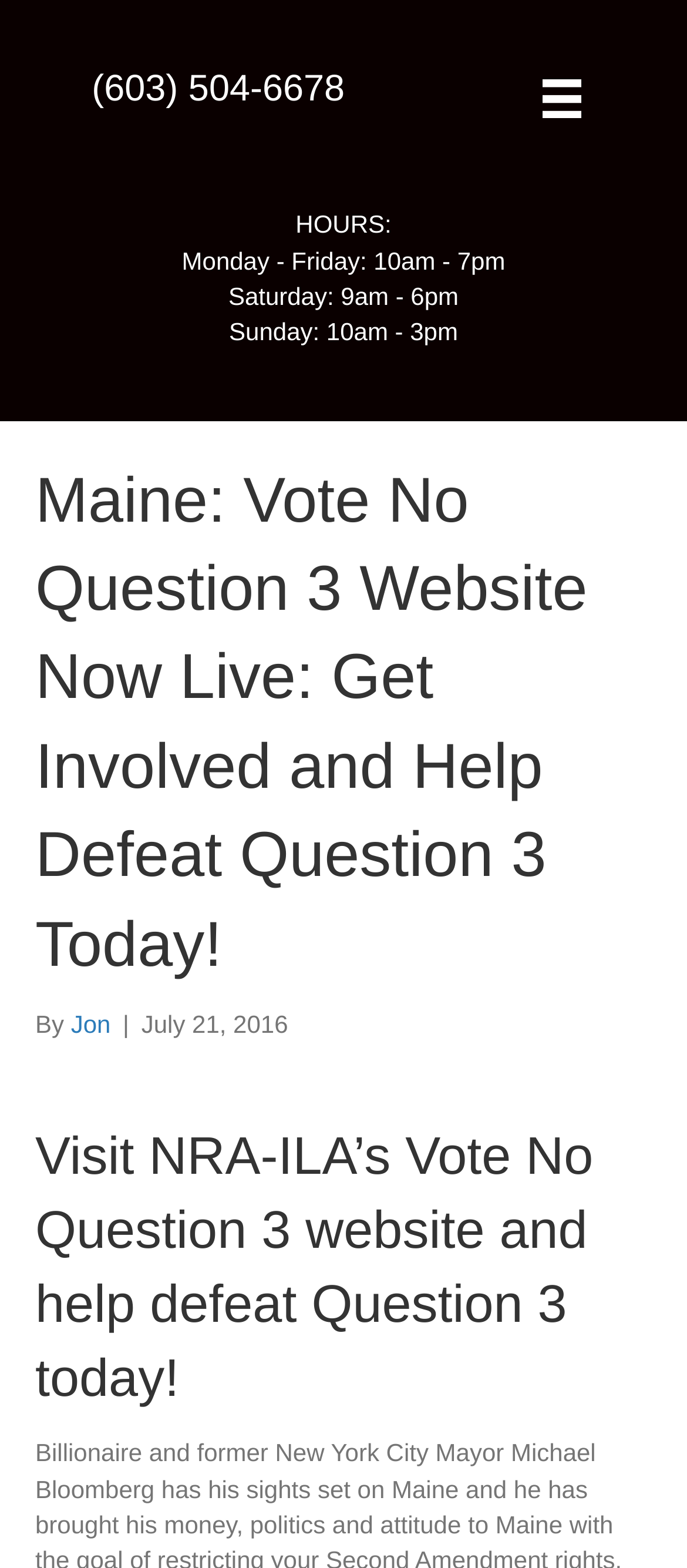Provide a brief response to the question below using one word or phrase:
What is the purpose of the Vote No Question 3 website?

to help defeat Question 3